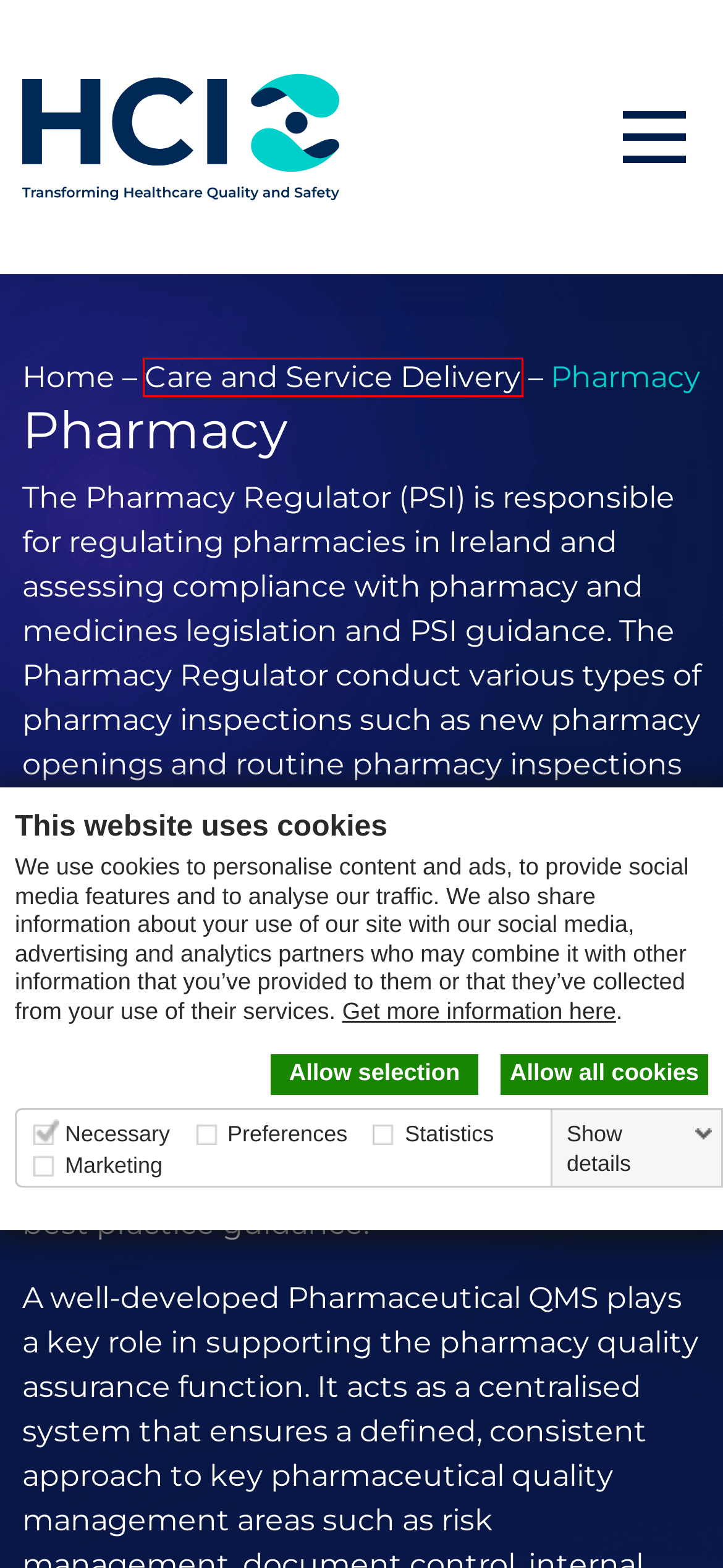You are presented with a screenshot of a webpage with a red bounding box. Select the webpage description that most closely matches the new webpage after clicking the element inside the red bounding box. The options are:
A. Serious Incident Review | Systems Analysis | HCI
B. Creative Marketing Agency | - Proactive Design & Marketing
C. Dental Regulatory Compliance | Dental Practice Audits | HCI
D. Nursing Home - Policies and Procedures - Governance Templates
E. Healthcare Risk Management | Risk Management Framework | HCI
F. Laboratory QMS | Laboratory Accreditation | HCI
G. Healthcare Delivery | Auditing | Regulatory Compliance | HCI
H. Cookie Policy - HCI

G